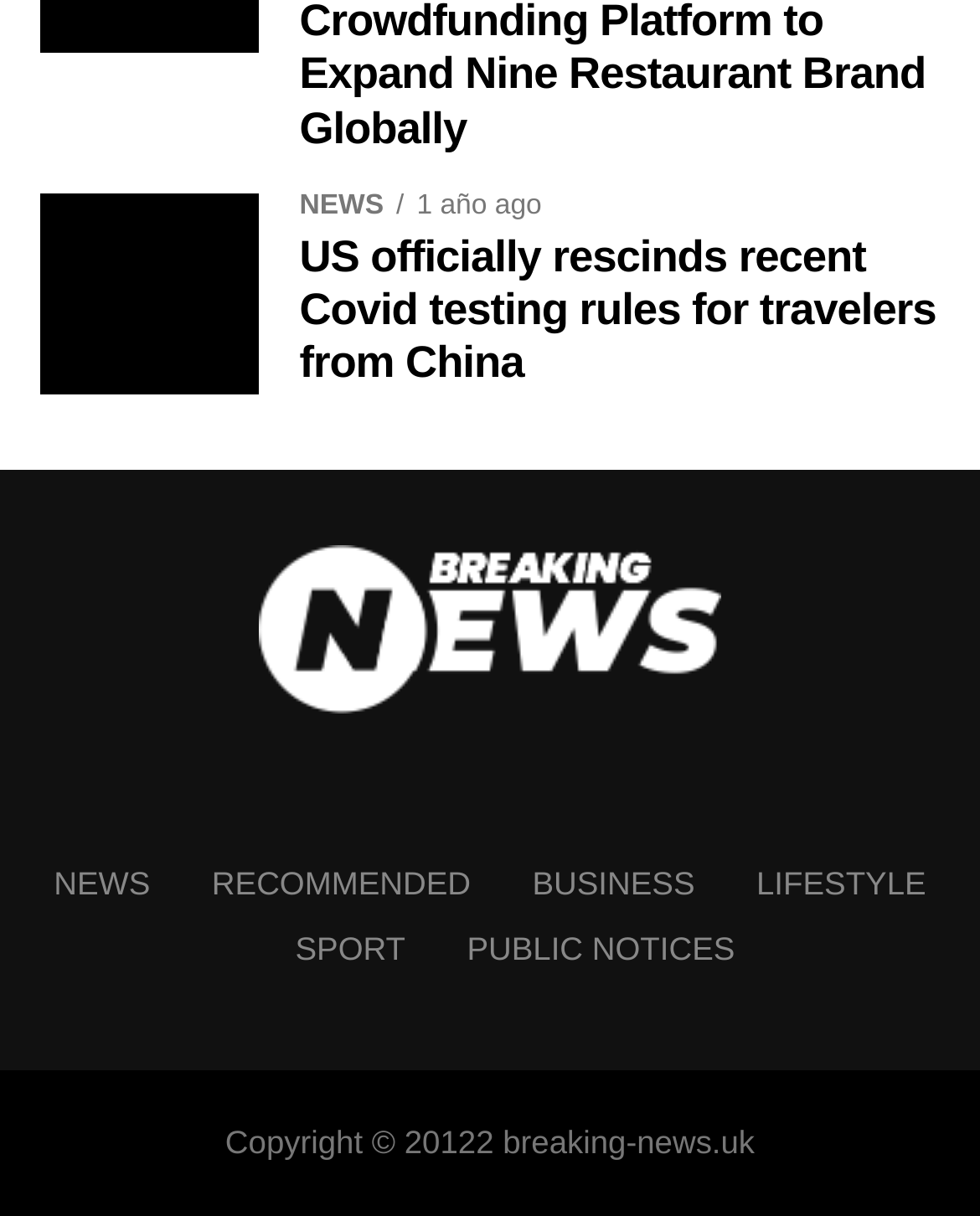Please identify the bounding box coordinates for the region that you need to click to follow this instruction: "check PUBLIC NOTICES".

[0.476, 0.764, 0.75, 0.795]